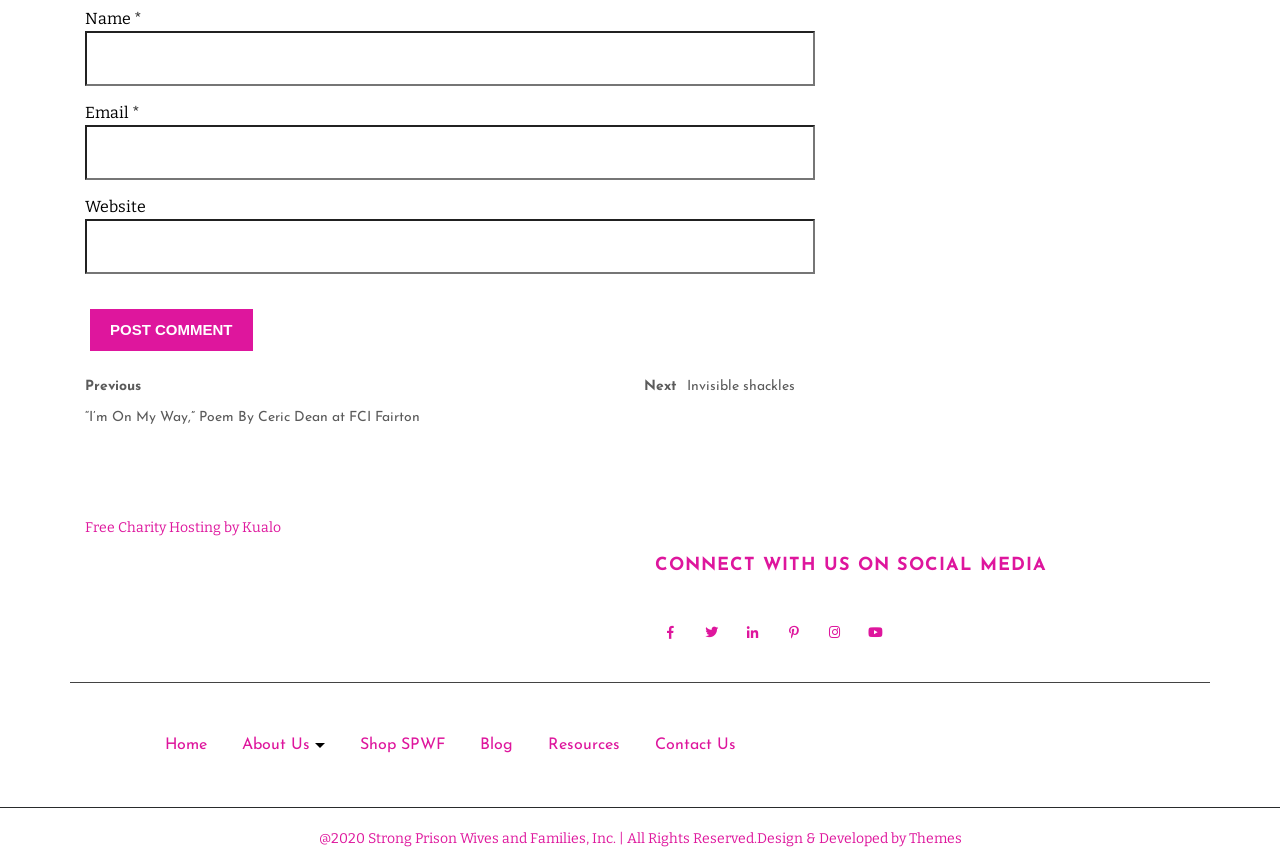Please answer the following question using a single word or phrase: 
What is the copyright information?

2020 Strong Prison Wives and Families, Inc.